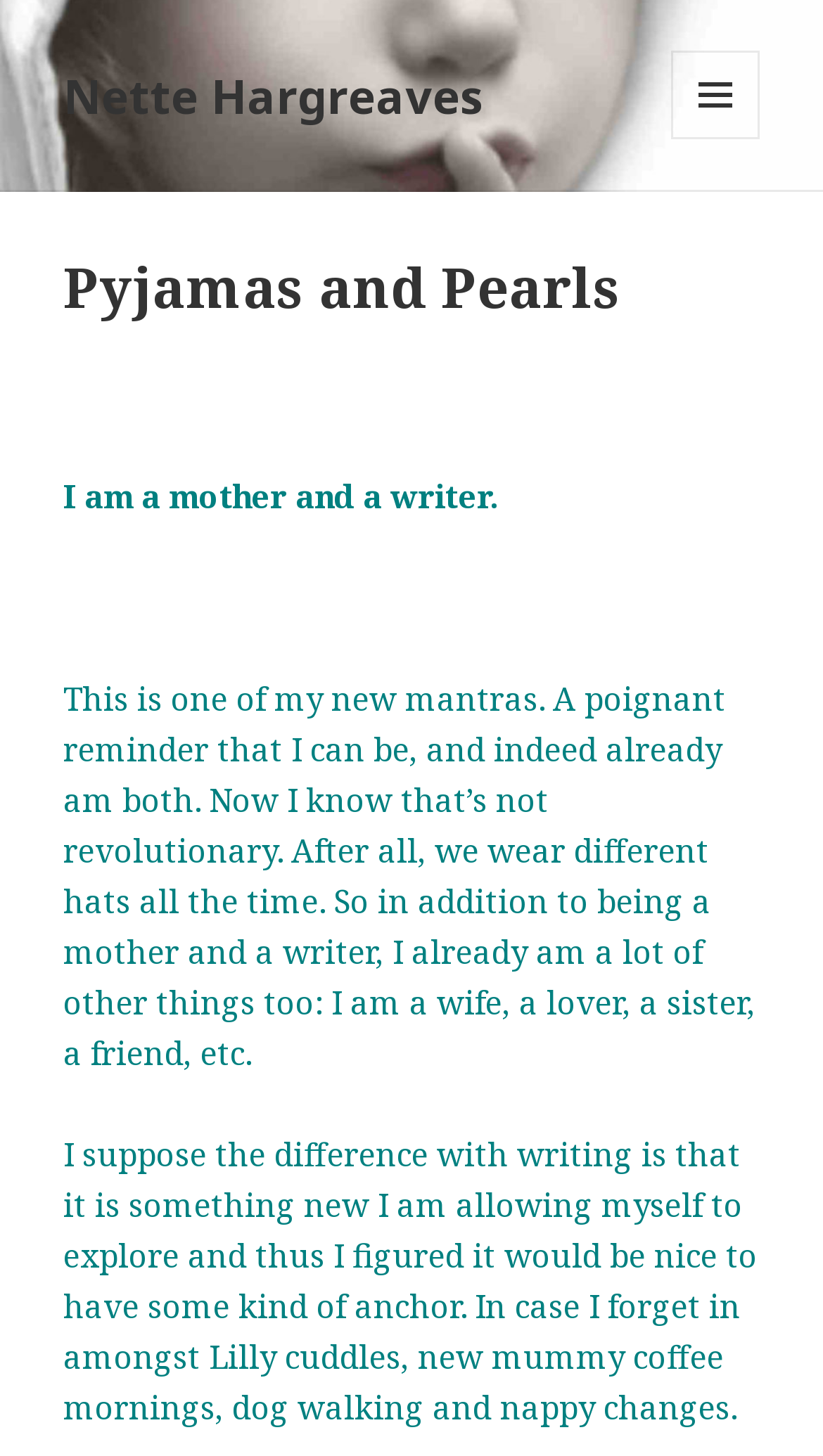Given the content of the image, can you provide a detailed answer to the question?
What is the author's relationship with Lilly?

The author mentions 'Lilly cuddles' which suggests that Lilly is the author's child, making the author Lilly's mother.